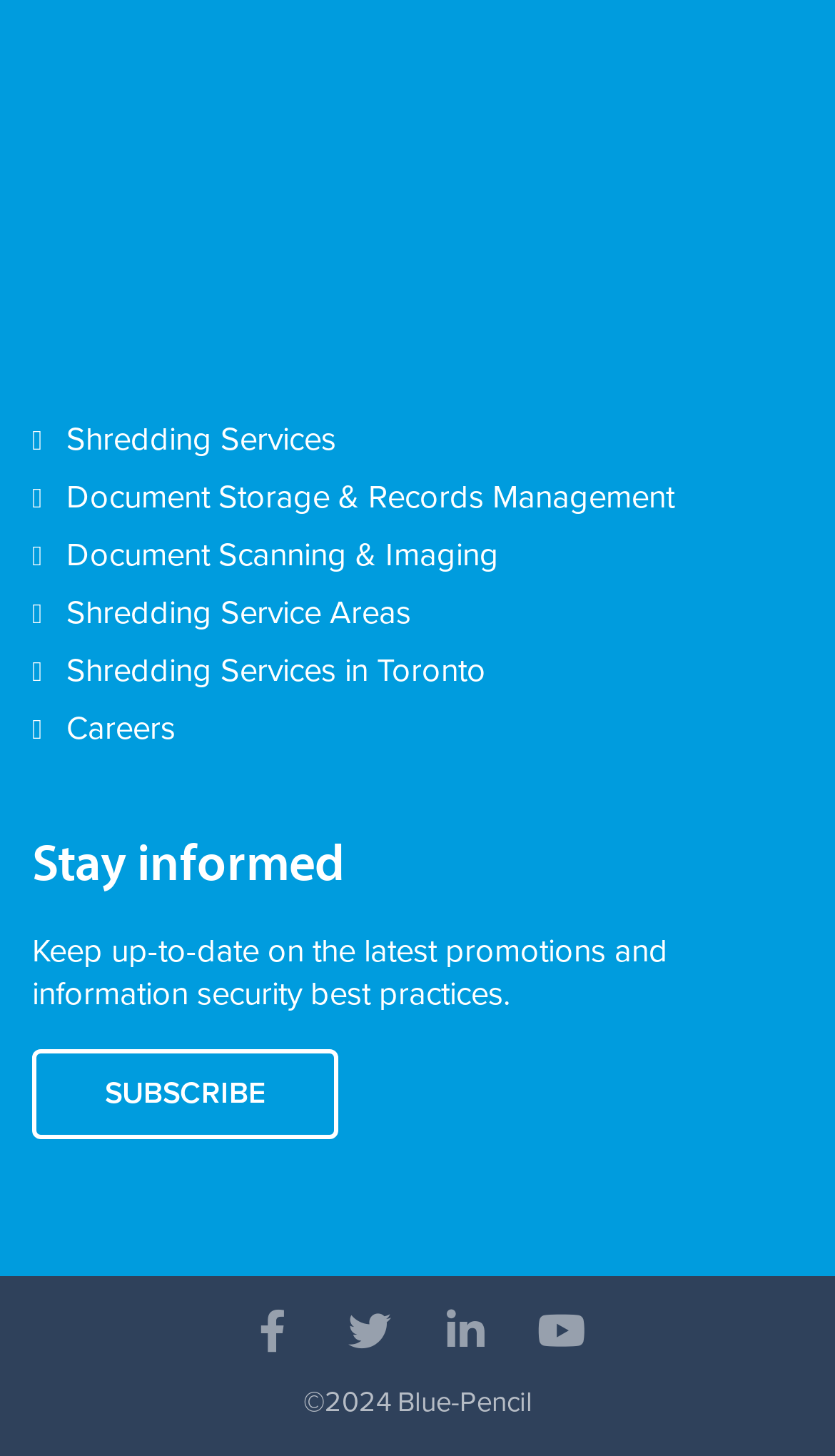Bounding box coordinates should be in the format (top-left x, top-left y, bottom-right x, bottom-right y) and all values should be floating point numbers between 0 and 1. Determine the bounding box coordinate for the UI element described as: Document Scanning & Imaging

[0.038, 0.367, 0.597, 0.394]